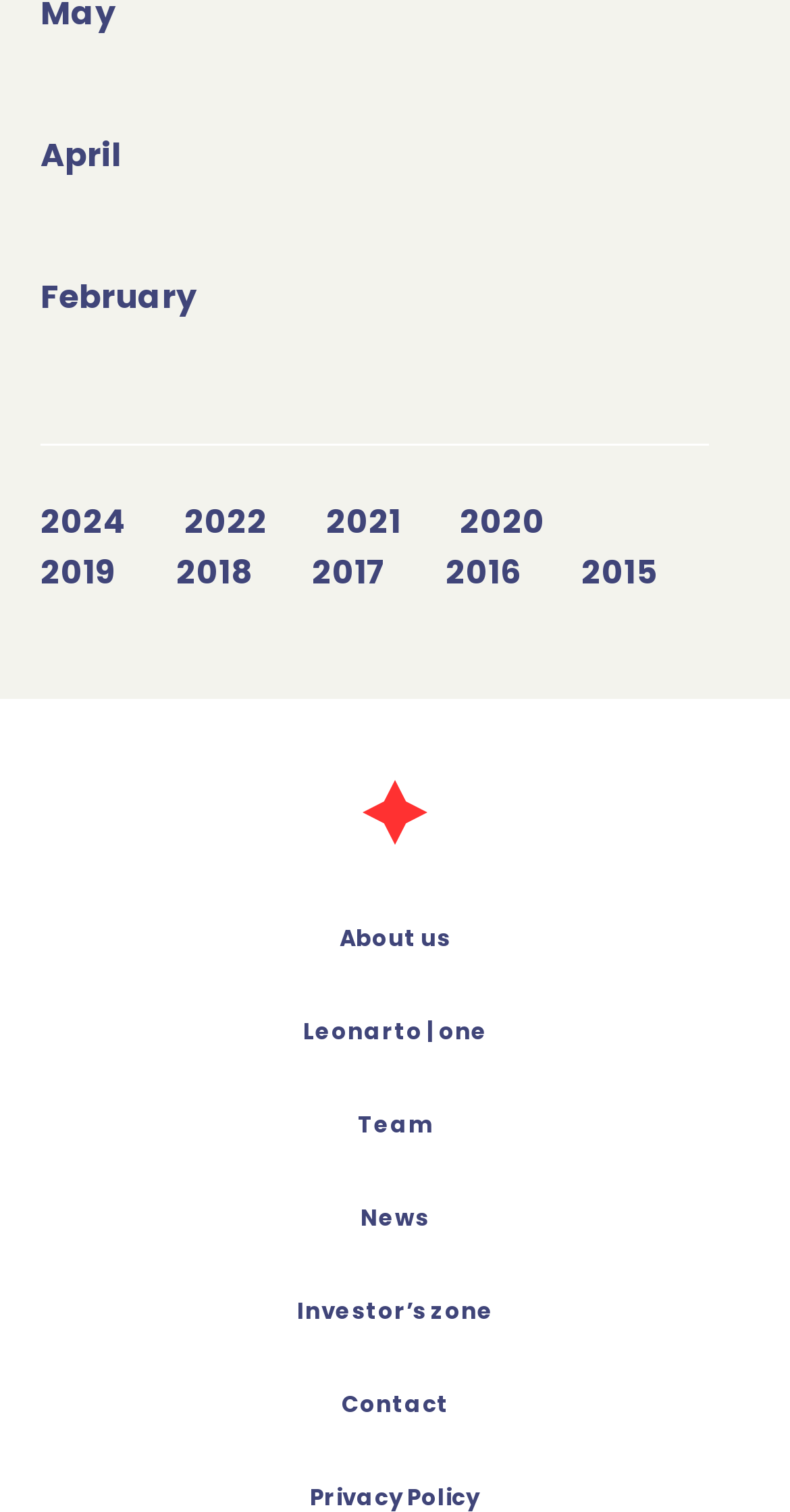Can you specify the bounding box coordinates for the region that should be clicked to fulfill this instruction: "Select 2024".

[0.051, 0.329, 0.159, 0.36]